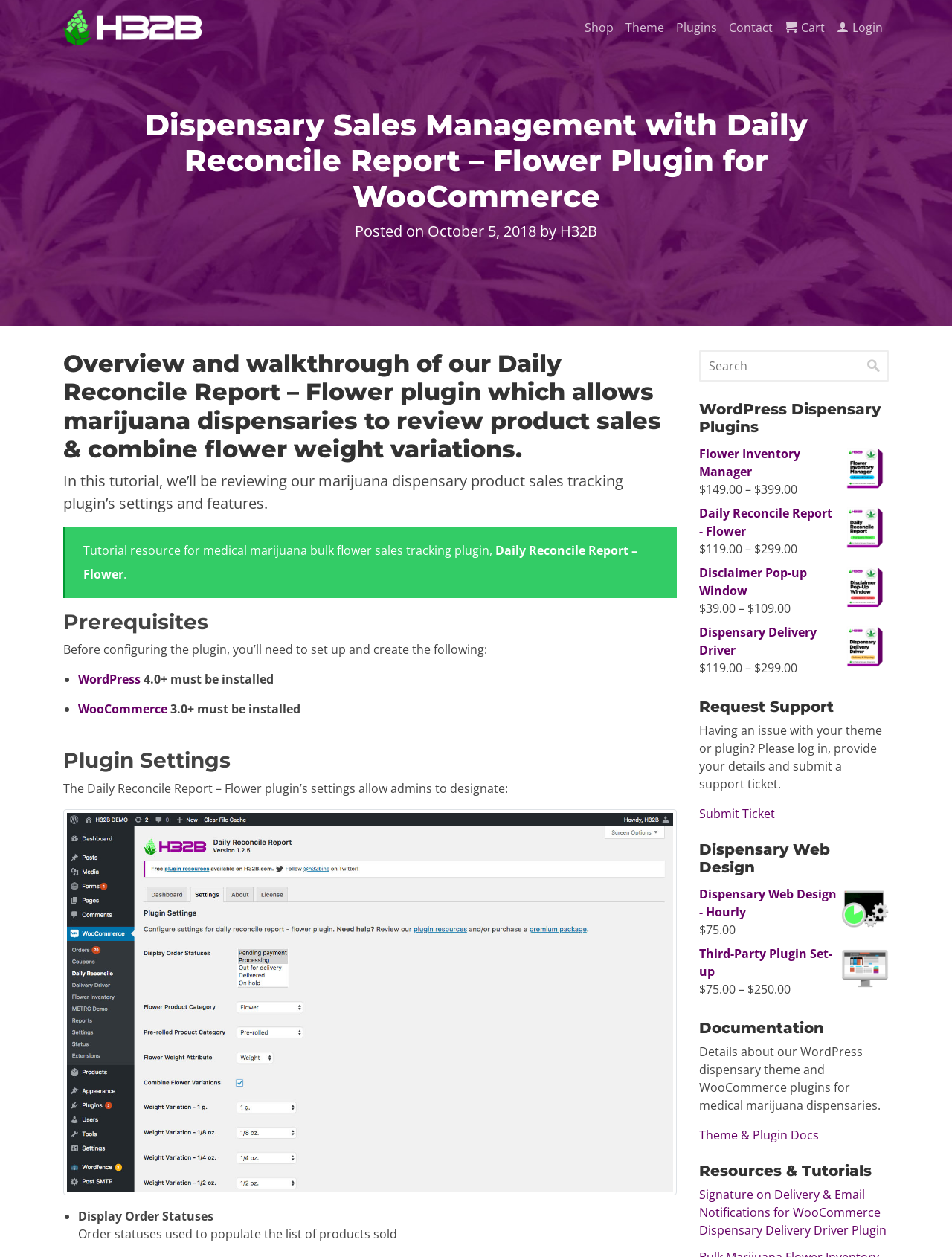From the image, can you give a detailed response to the question below:
How can I get support for my theme or plugin?

If I'm having an issue with my theme or plugin, I can get support by logging in, providing my details, and submitting a support ticket, which is mentioned in the Request Support section of the webpage.